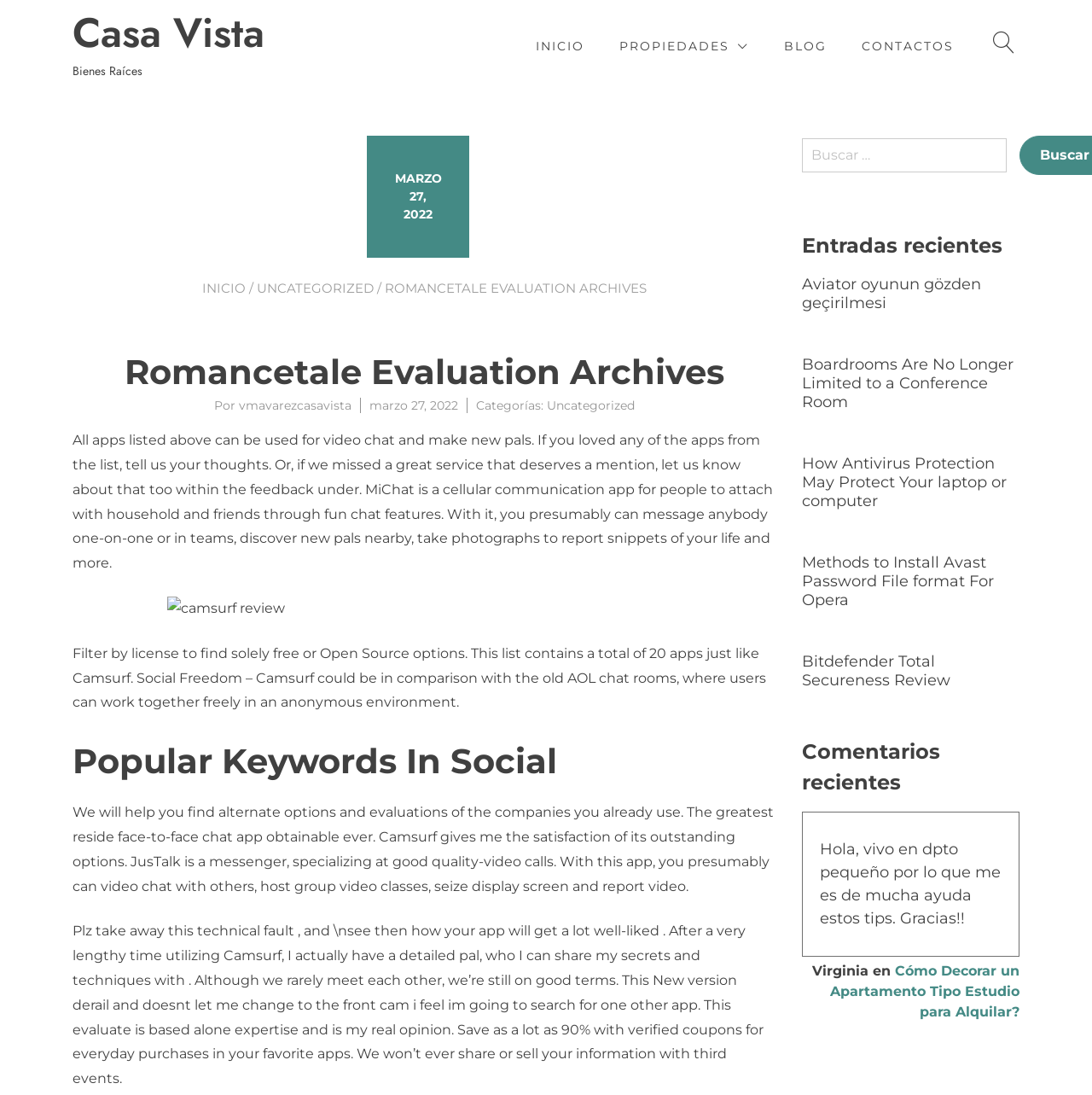Specify the bounding box coordinates of the area to click in order to execute this command: 'Search for something in the search box'. The coordinates should consist of four float numbers ranging from 0 to 1, and should be formatted as [left, top, right, bottom].

[0.734, 0.126, 0.922, 0.157]